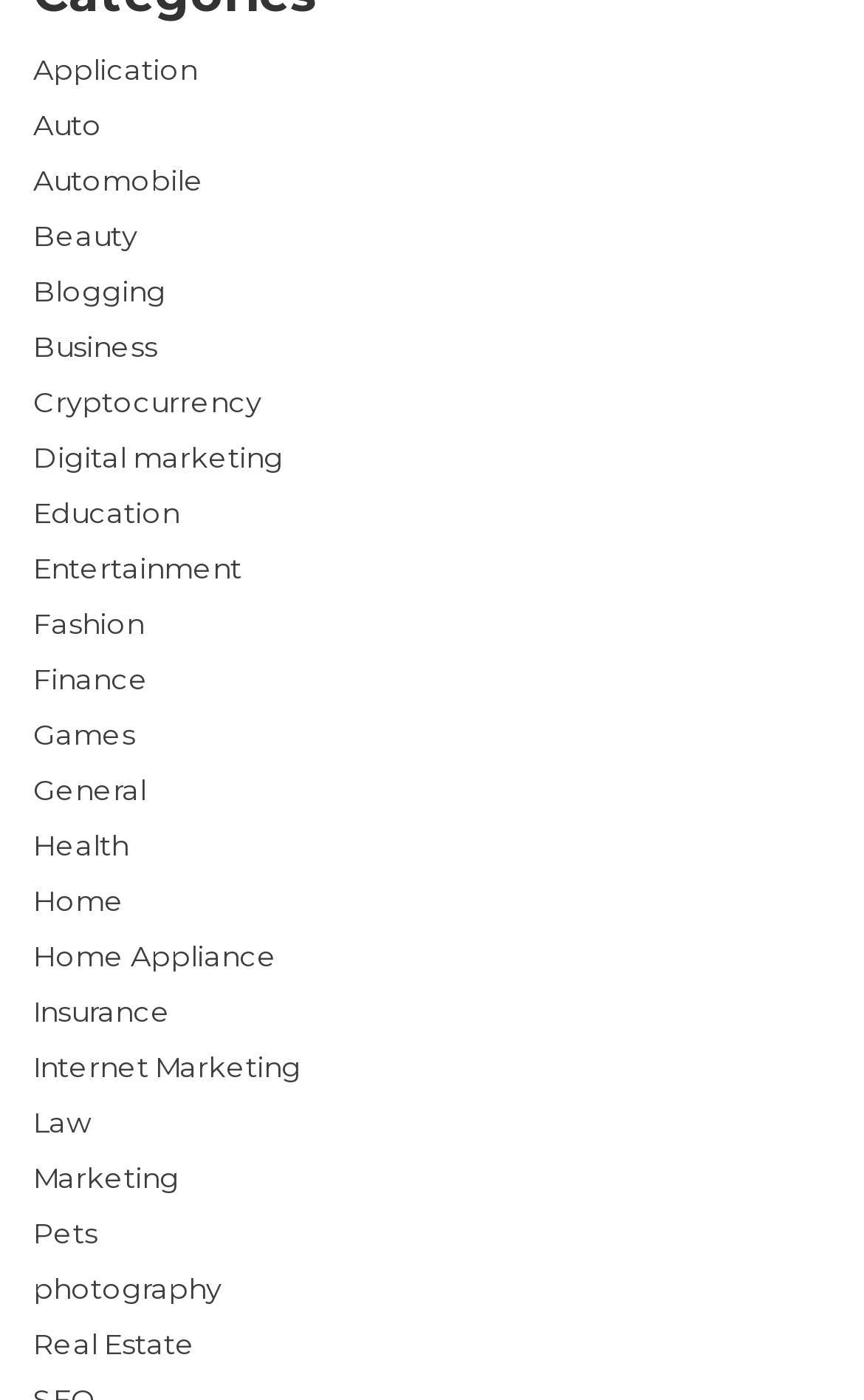Given the element description, predict the bounding box coordinates in the format (top-left x, top-left y, bottom-right x, bottom-right y). Make sure all values are between 0 and 1. Here is the element description: Insurance

[0.038, 0.711, 0.197, 0.735]